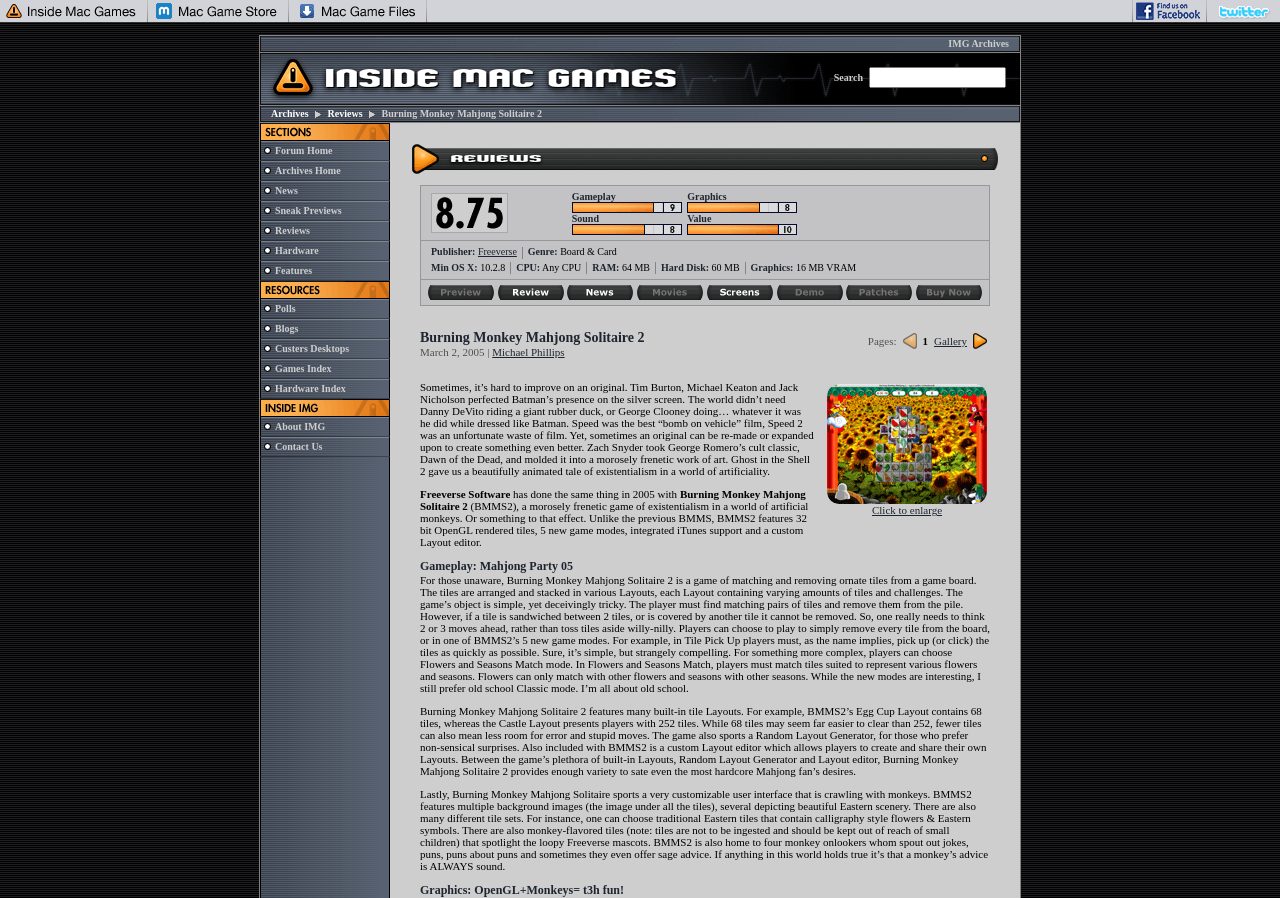Respond with a single word or phrase for the following question: 
How many rows are in the table with the 'Inside Mac Games Sections' header?

5